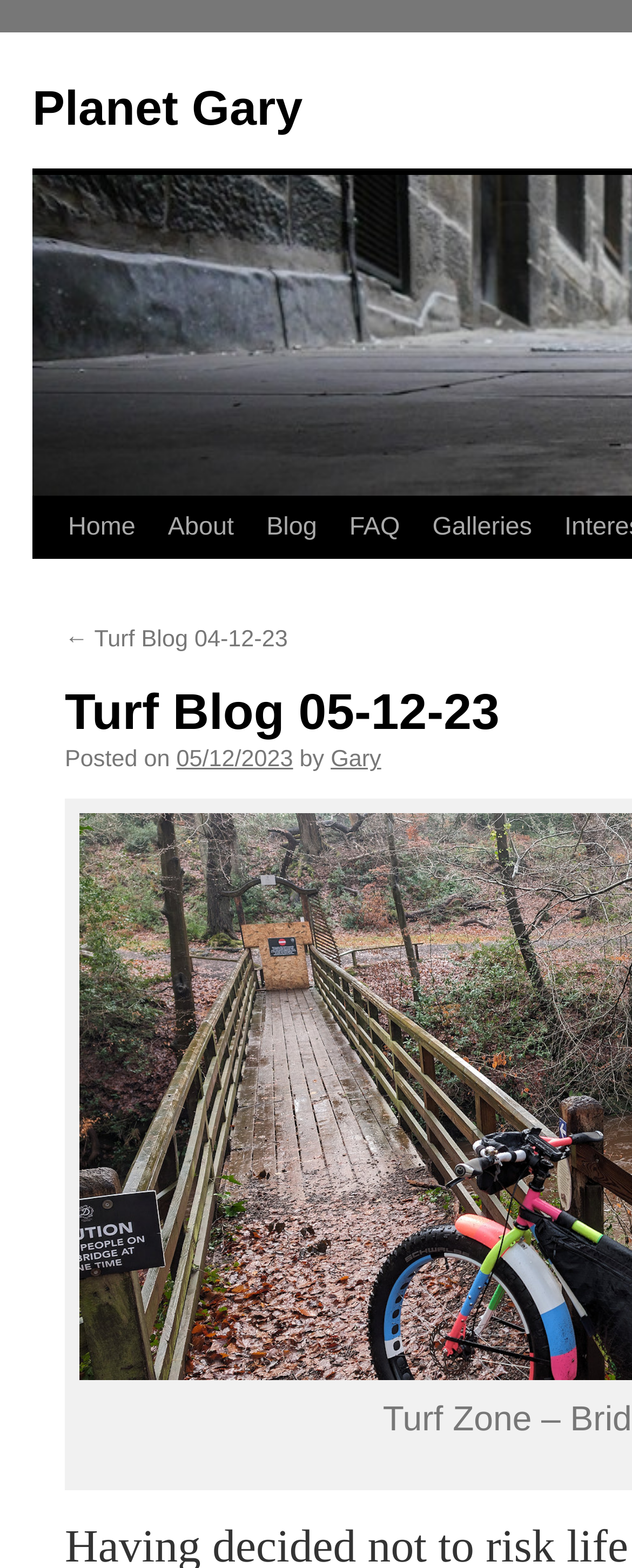Using the provided description Blog, find the bounding box coordinates for the UI element. Provide the coordinates in (top-left x, top-left y, bottom-right x, bottom-right y) format, ensuring all values are between 0 and 1.

[0.361, 0.317, 0.479, 0.356]